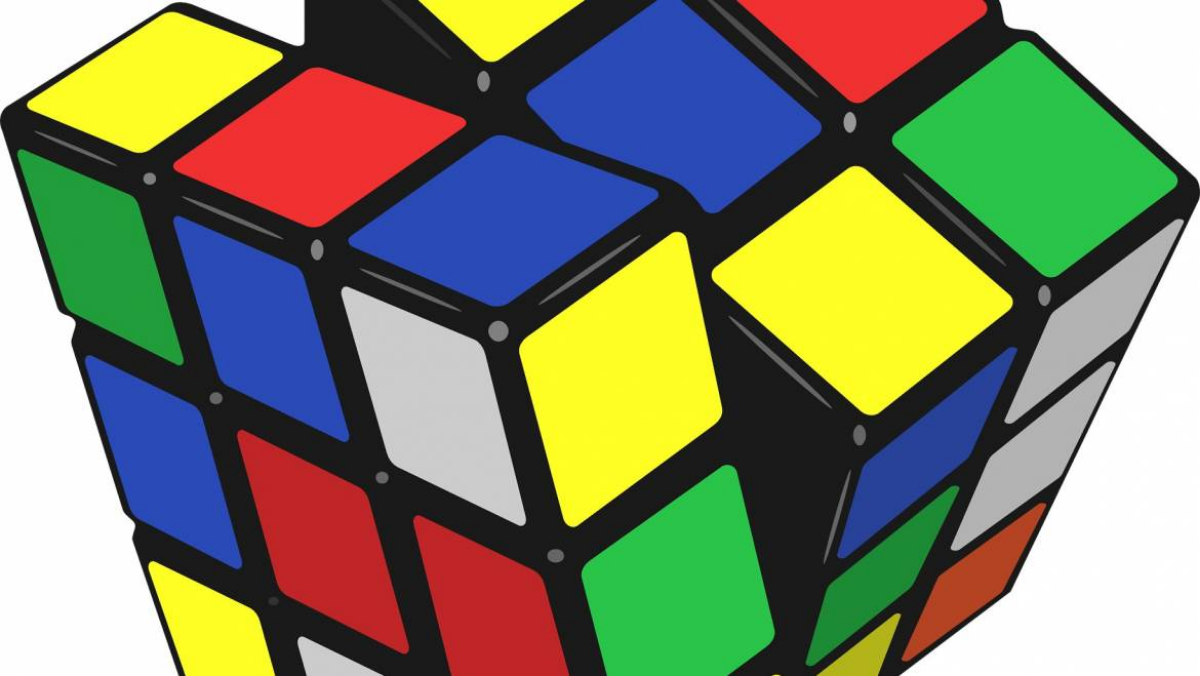What is the theme reflected by the Rubik's Cube?
Give a detailed and exhaustive answer to the question.

The Rubik's Cube embodies the theme of determination and problem-solving, reflecting on the enjoyment and mental stimulation it offers to enthusiasts, as mentioned in the caption.